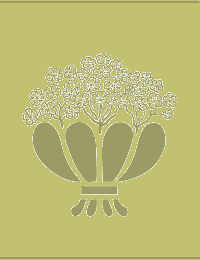What is the shape of the curves in the lower section?
Provide a detailed answer to the question using information from the image.

According to the caption, the lower section of the image features a pair of symmetrical, shell-like curves that add depth and structure to the overall composition.